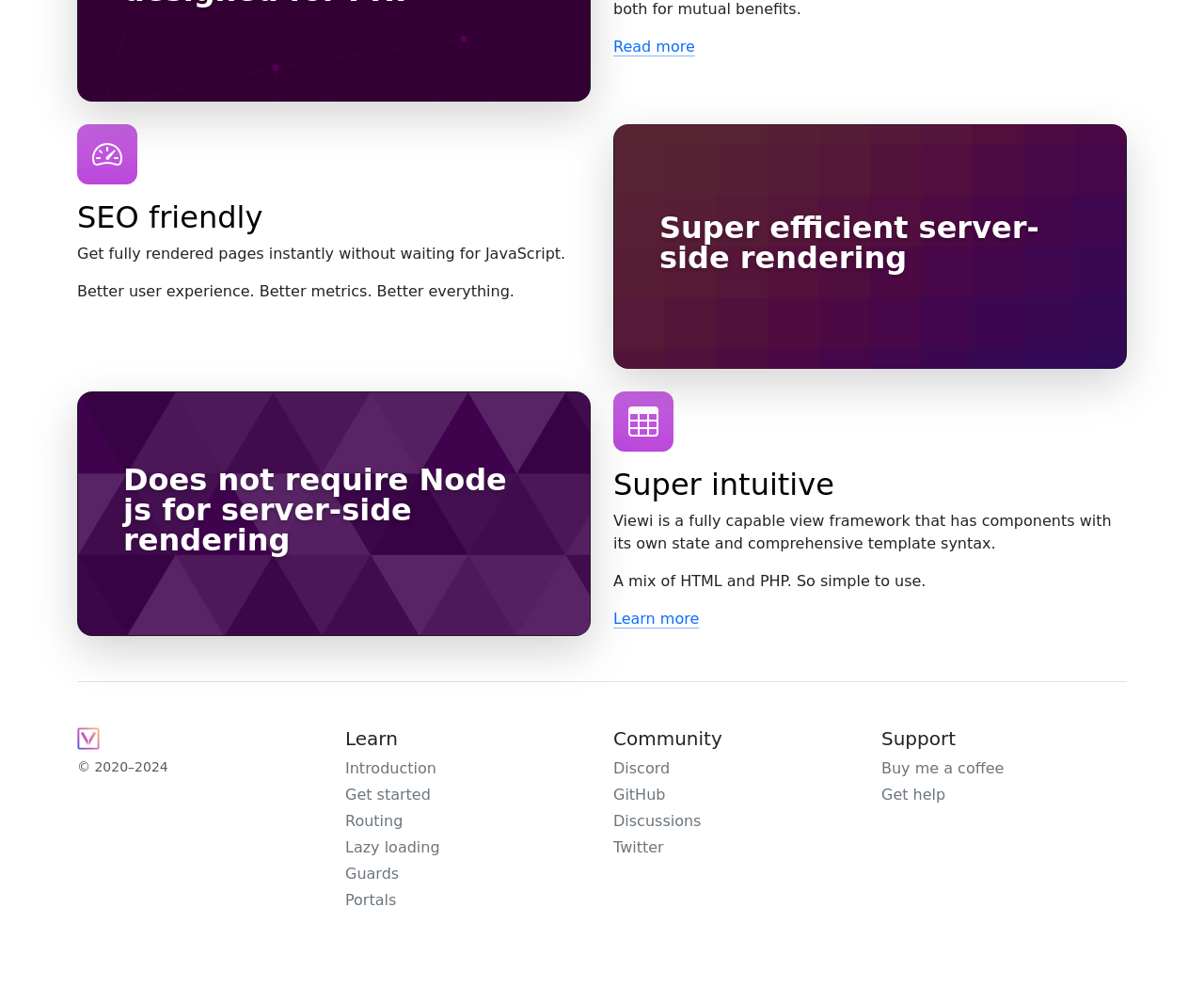Based on the element description: "Get help", identify the UI element and provide its bounding box coordinates. Use four float numbers between 0 and 1, [left, top, right, bottom].

[0.732, 0.796, 0.785, 0.814]